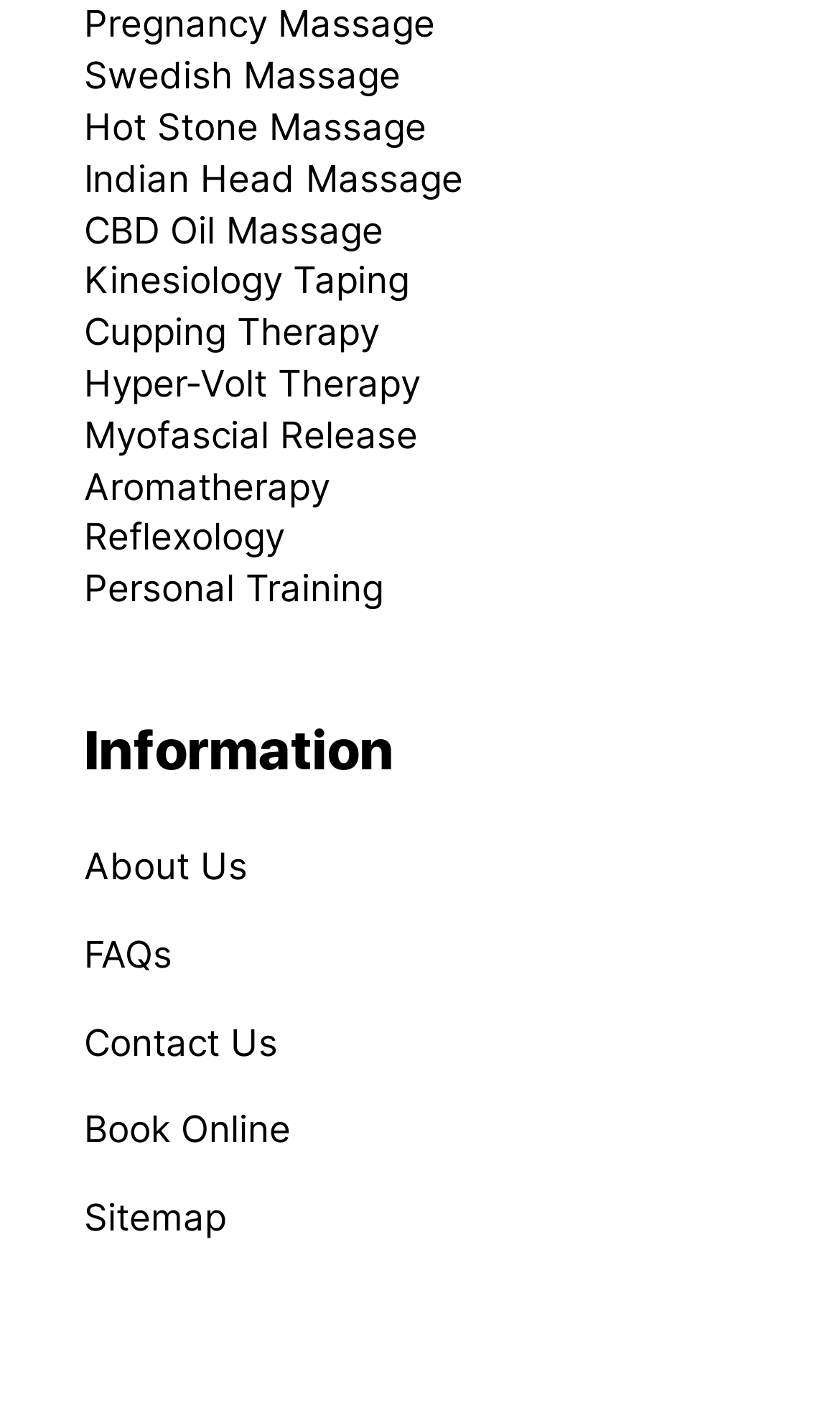Can you give a comprehensive explanation to the question given the content of the image?
What is the purpose of the 'Book Online' link?

Based on the context of the webpage, which appears to be a wellness or spa website, I infer that the 'Book Online' link is intended for users to book an appointment or schedule a service online.